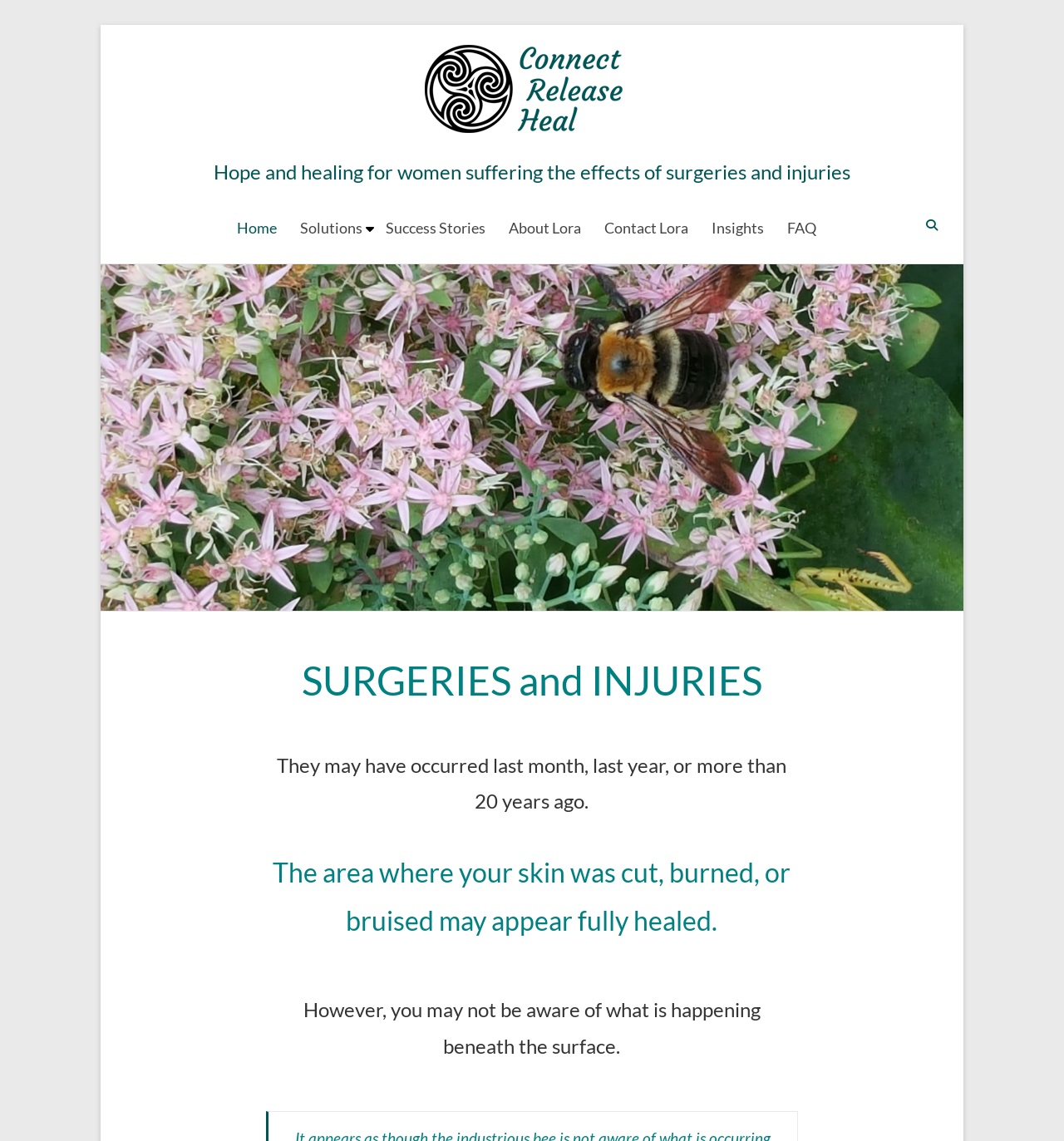What is the tagline of the website?
Identify the answer in the screenshot and reply with a single word or phrase.

Bringing hope and healing to women